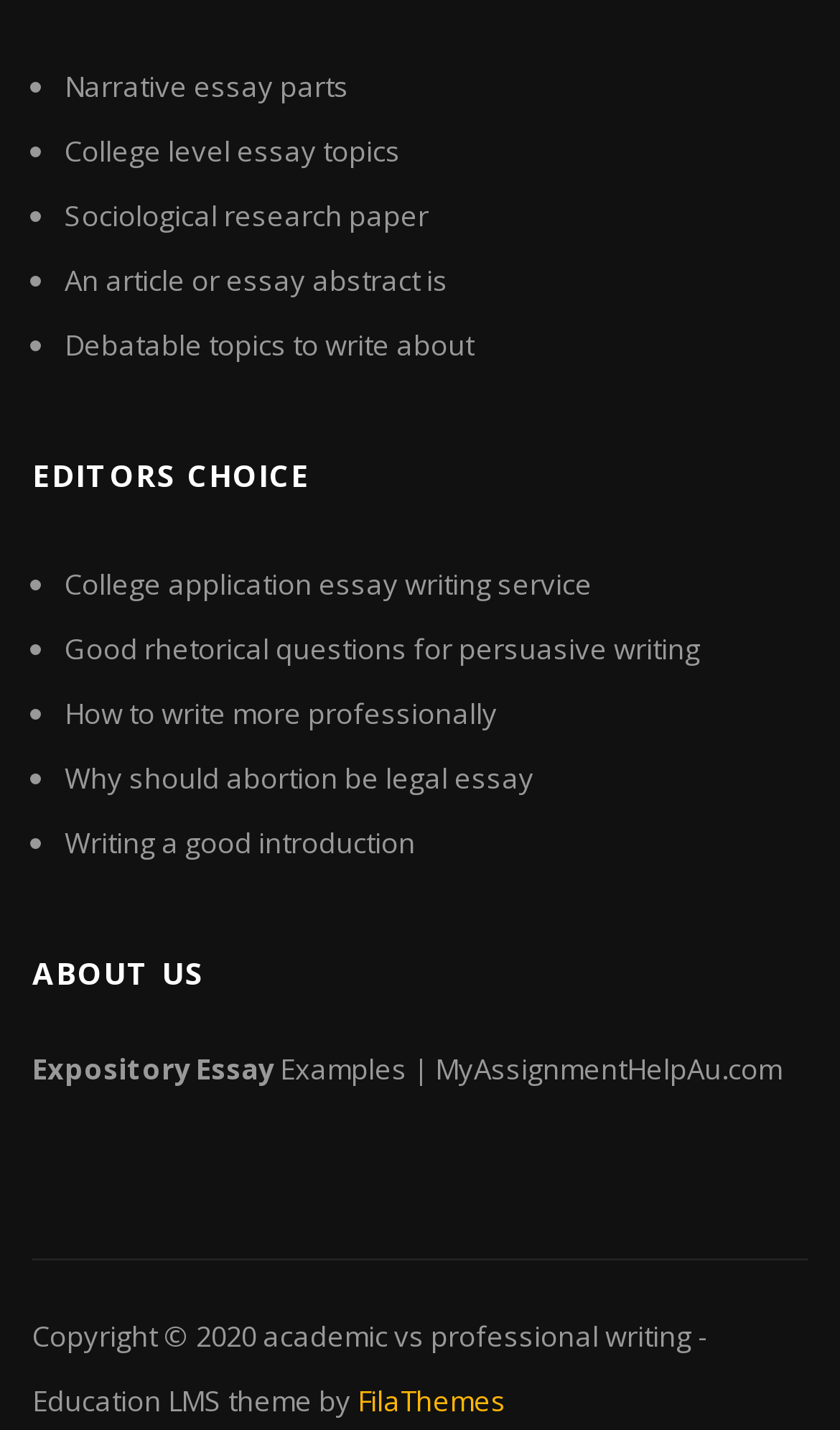Please determine the bounding box coordinates of the element's region to click in order to carry out the following instruction: "View 'College level essay topics'". The coordinates should be four float numbers between 0 and 1, i.e., [left, top, right, bottom].

[0.077, 0.092, 0.477, 0.119]